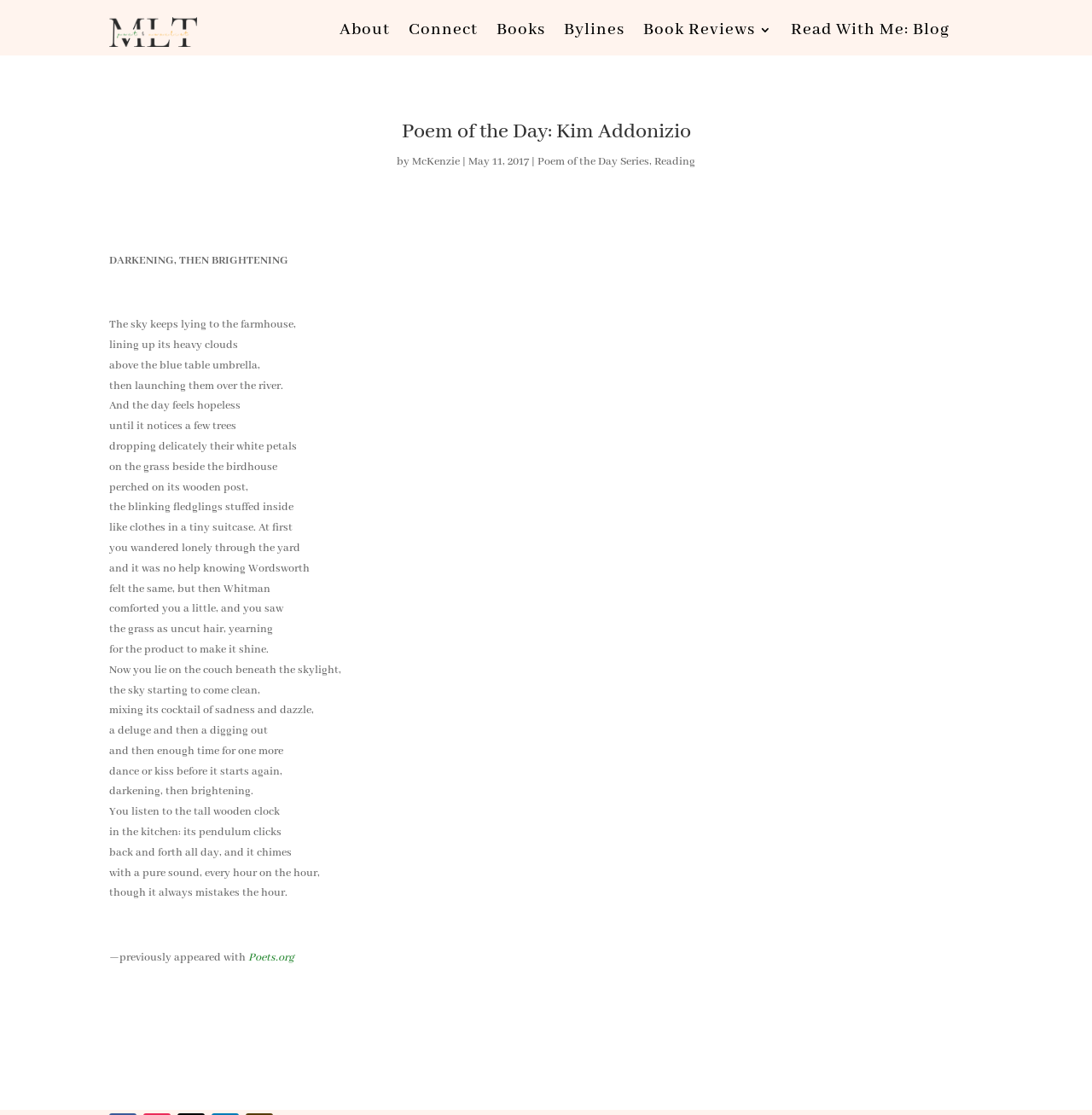Where did the poem previously appear?
Provide a comprehensive and detailed answer to the question.

The poem previously appeared on Poets.org, as mentioned in the text '—previously appeared with Poets.org' at the end of the poem.